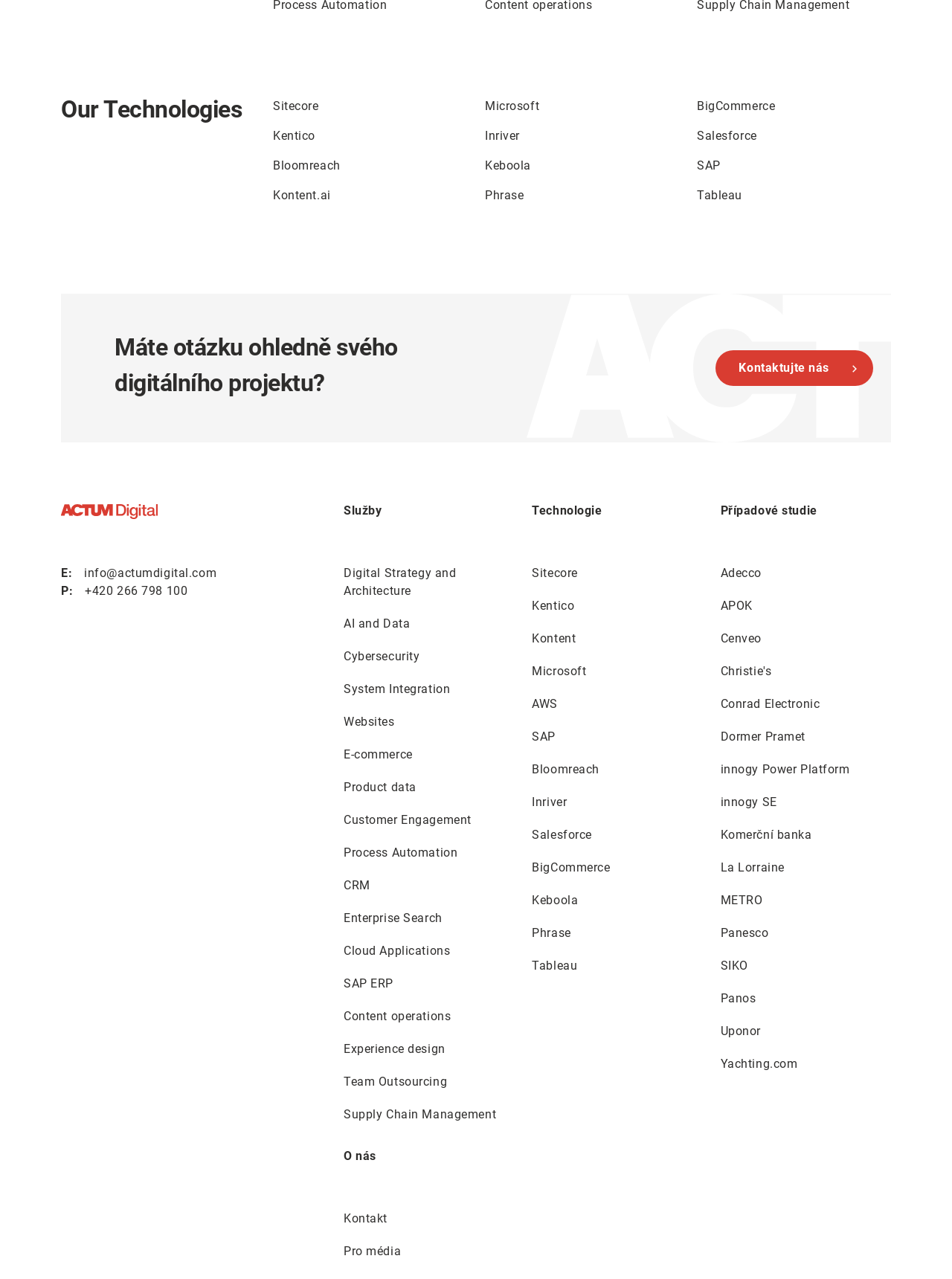Using the given description, provide the bounding box coordinates formatted as (top-left x, top-left y, bottom-right x, bottom-right y), with all values being floating point numbers between 0 and 1. Description: Tableau

[0.559, 0.748, 0.738, 0.762]